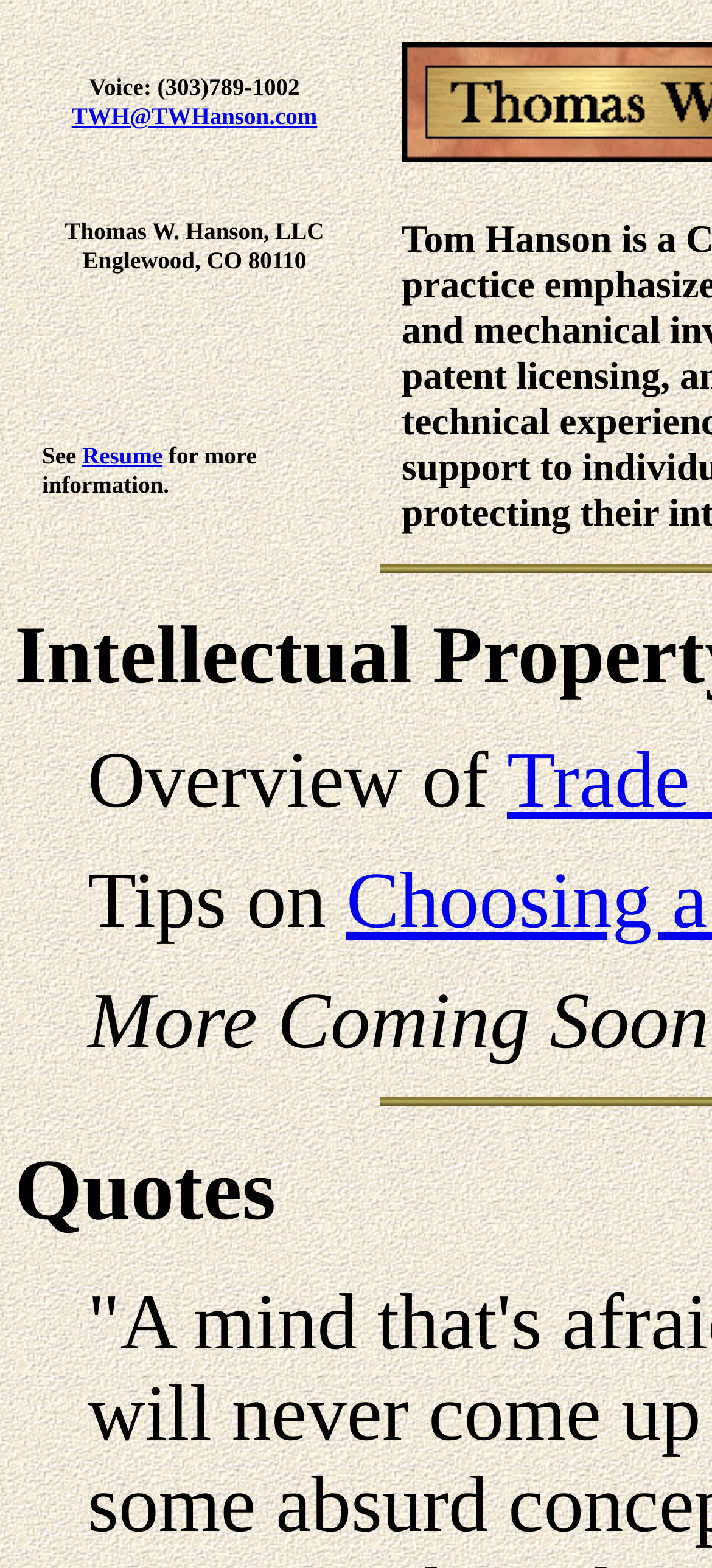Provide a one-word or one-phrase answer to the question:
What are the two topics discussed on the webpage?

Overview and Tips